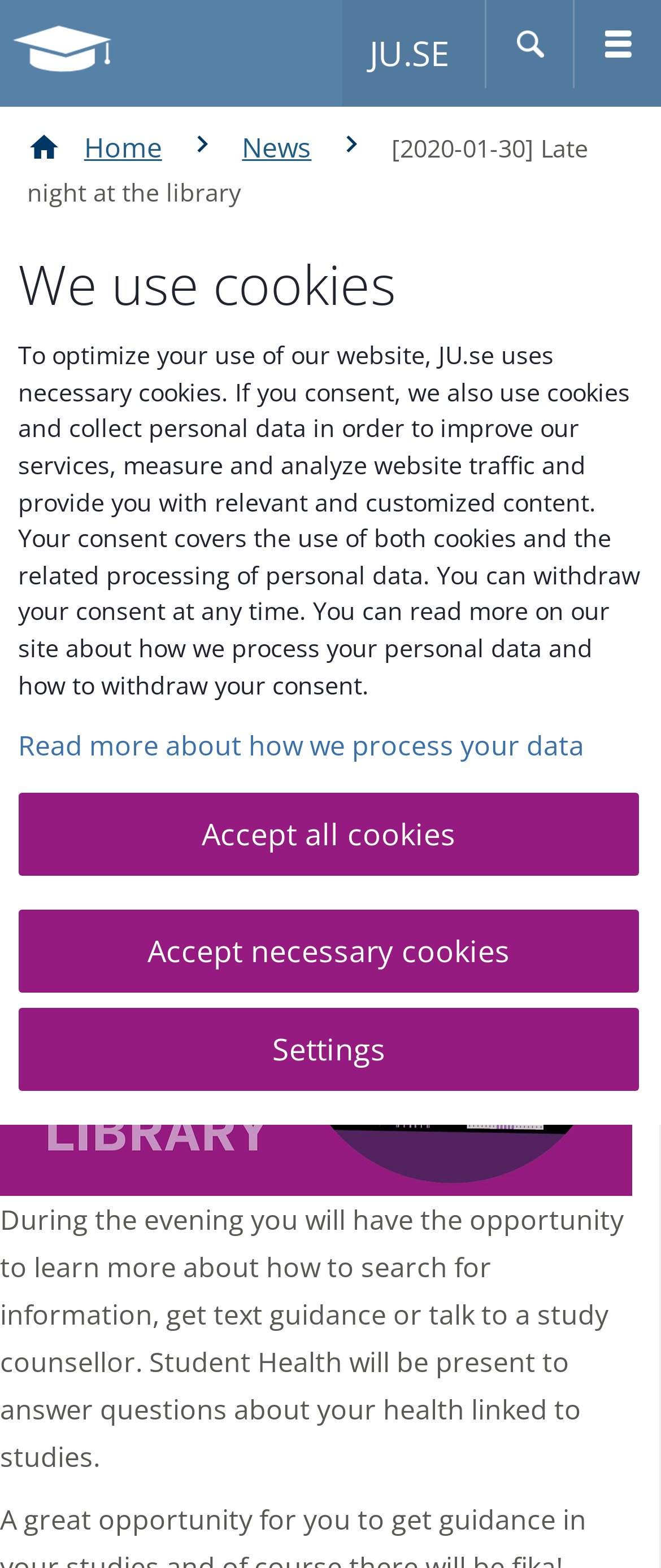Please find the bounding box coordinates of the element that must be clicked to perform the given instruction: "View news". The coordinates should be four float numbers from 0 to 1, i.e., [left, top, right, bottom].

[0.366, 0.082, 0.471, 0.105]